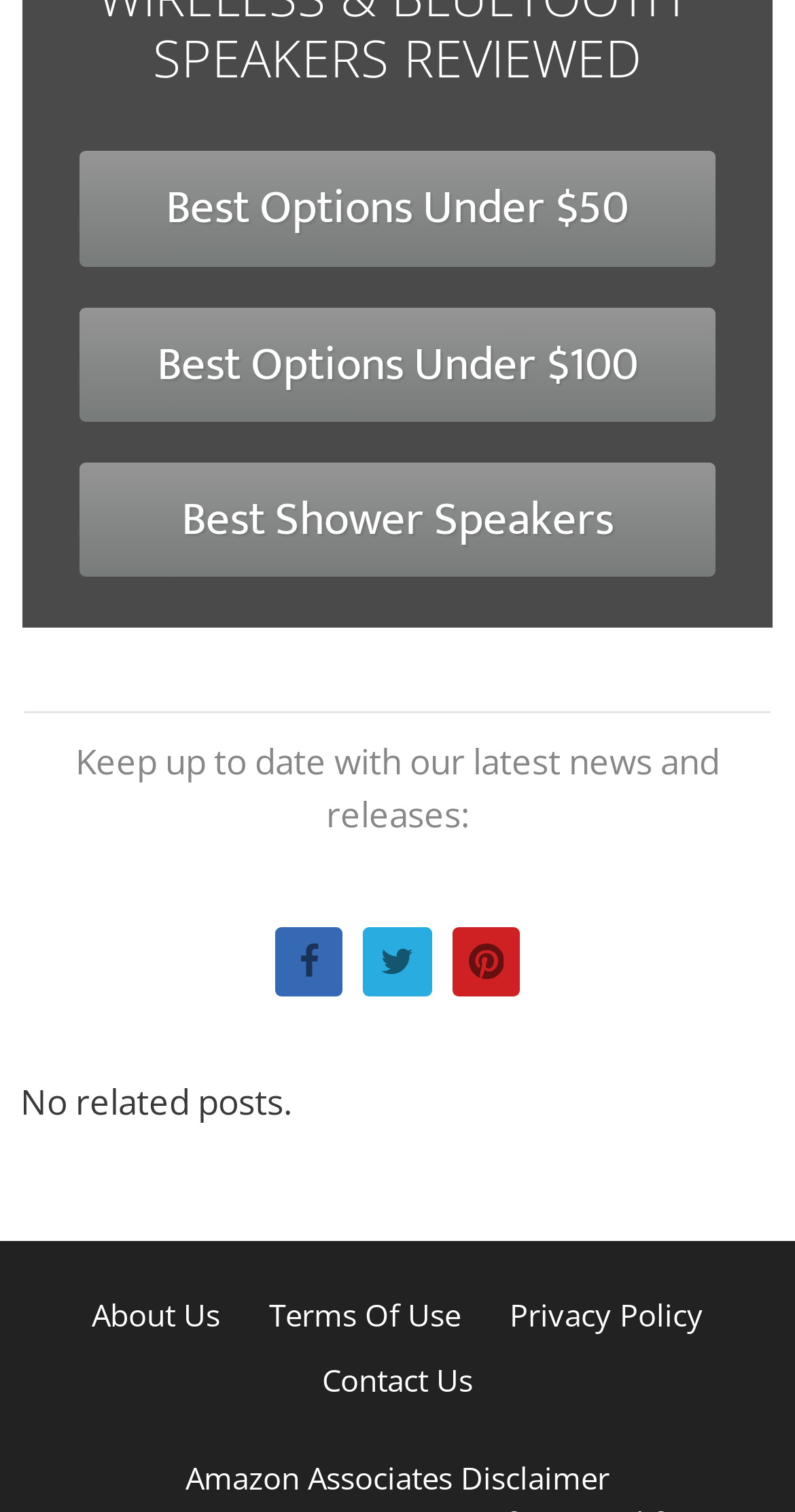Determine the bounding box coordinates of the clickable element to complete this instruction: "Click on 'Best Options Under $50'". Provide the coordinates in the format of four float numbers between 0 and 1, [left, top, right, bottom].

[0.099, 0.1, 0.901, 0.176]